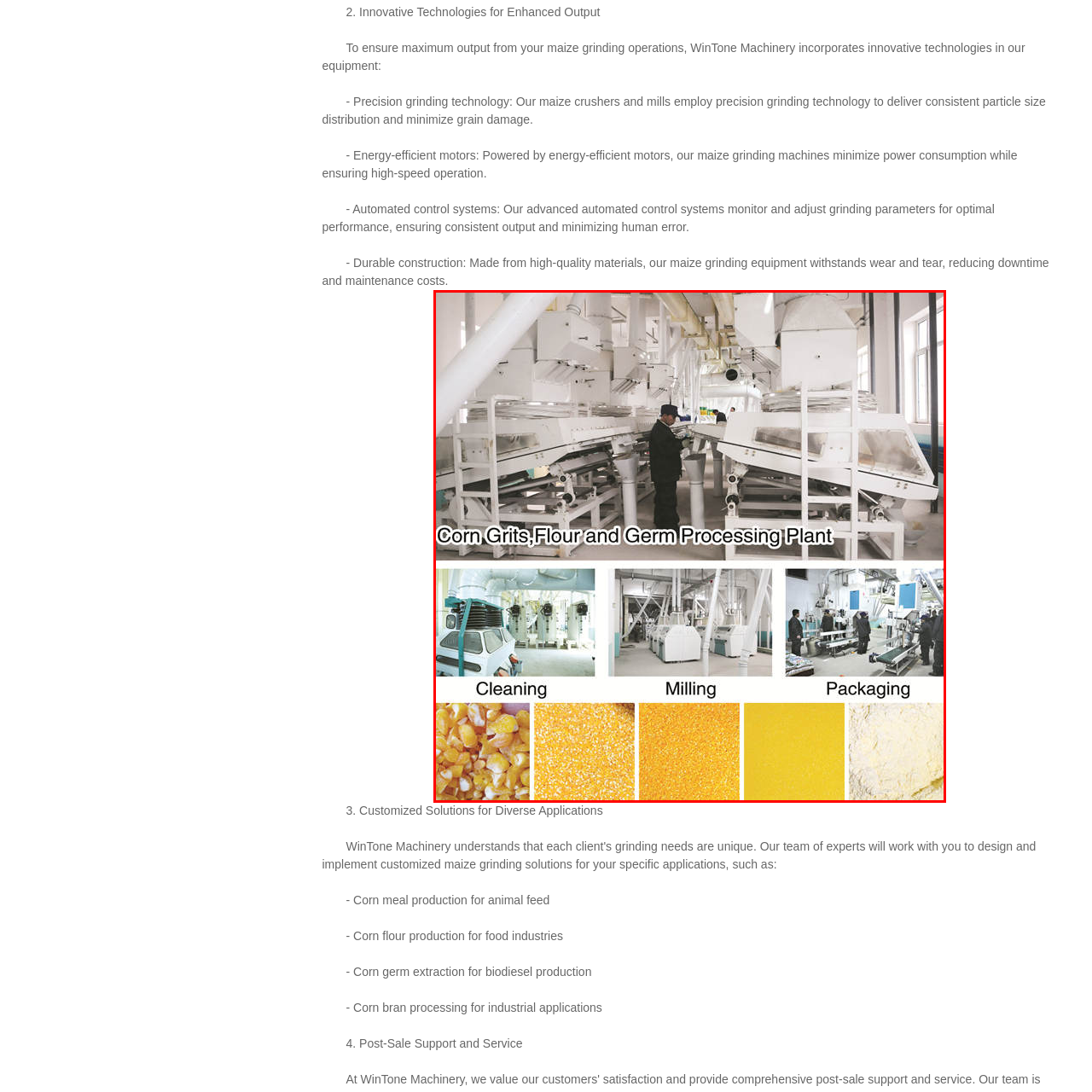What is the facility's commitment to?
Examine the image that is surrounded by the red bounding box and answer the question with as much detail as possible using the image.

The facility emphasizes both precision and energy efficiency, showcasing its commitment to durable construction and automated control systems, ensuring high-quality output for various applications.